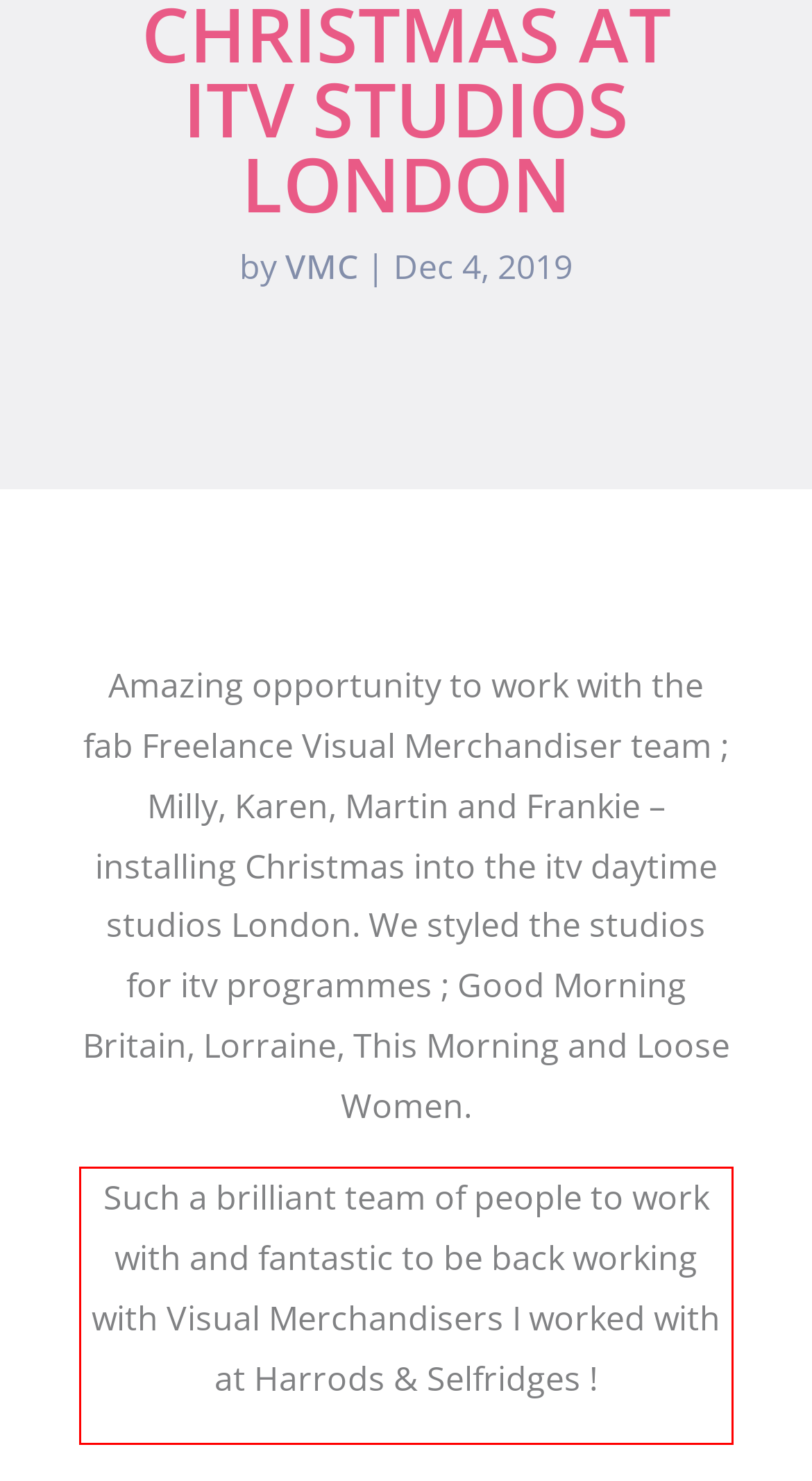With the provided screenshot of a webpage, locate the red bounding box and perform OCR to extract the text content inside it.

Such a brilliant team of people to work with and fantastic to be back working with Visual Merchandisers I worked with at Harrods & Selfridges !